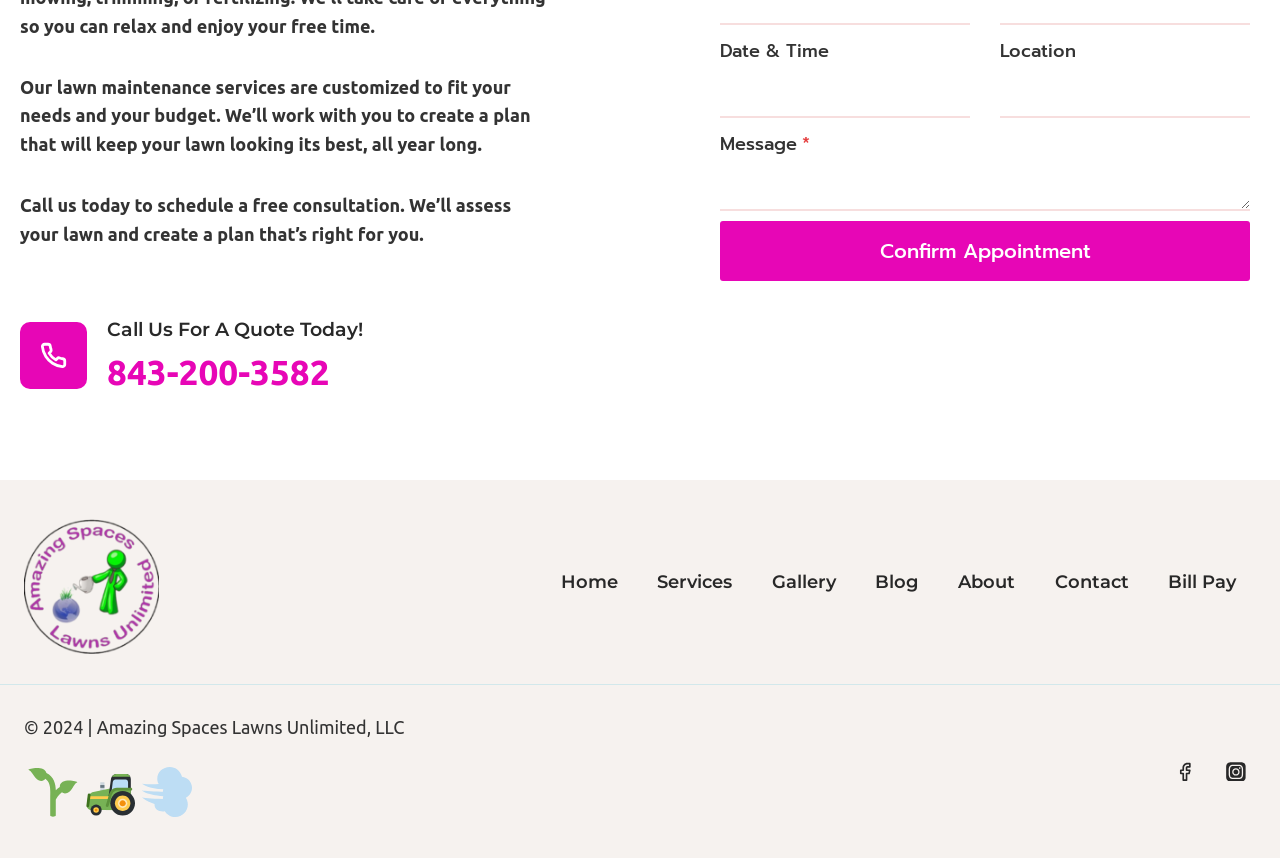Using the format (top-left x, top-left y, bottom-right x, bottom-right y), provide the bounding box coordinates for the described UI element. All values should be floating point numbers between 0 and 1: Bill Pay

[0.897, 0.655, 0.981, 0.702]